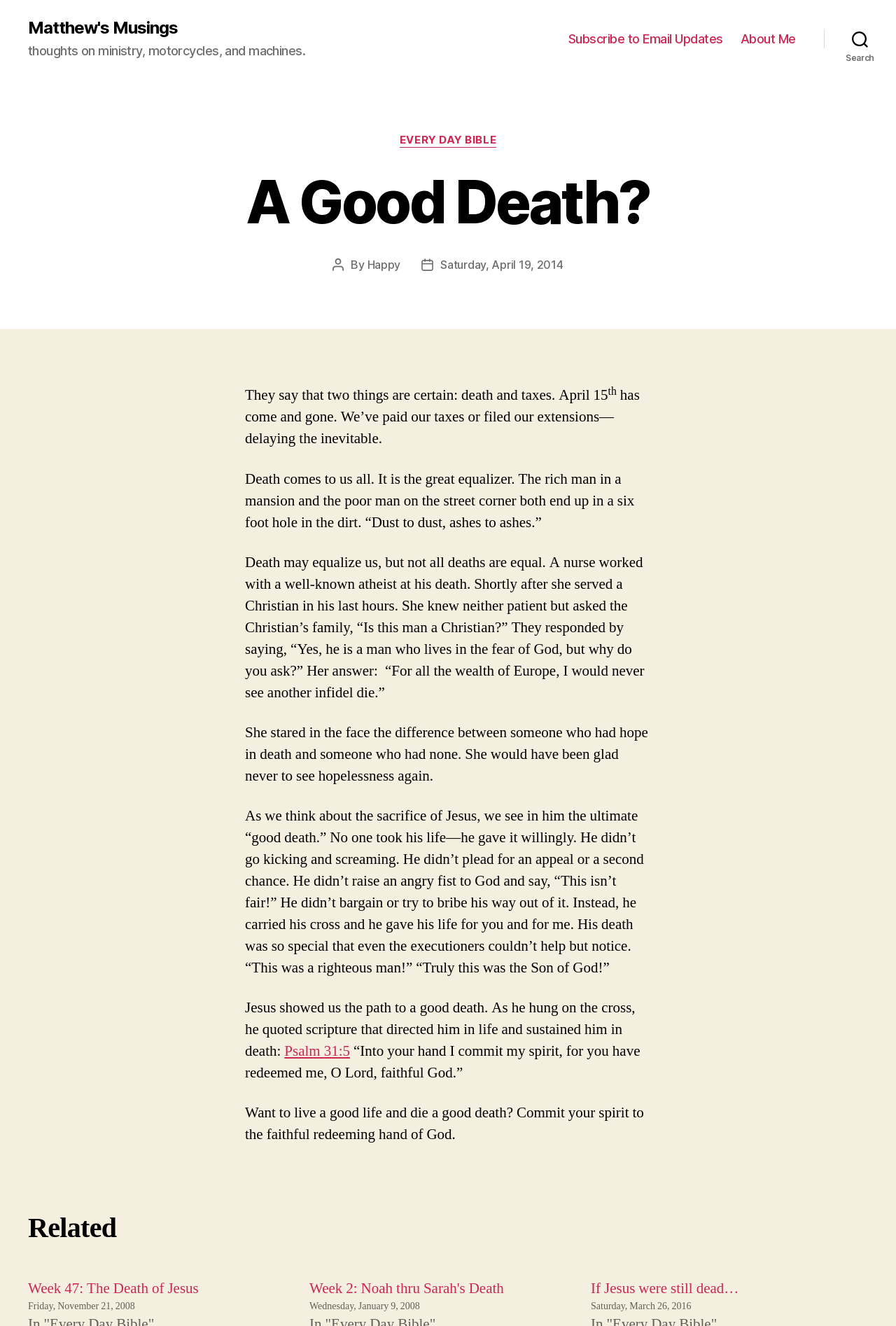What is the Bible verse quoted in the blog post?
Answer the question with a single word or phrase, referring to the image.

Psalm 31:5